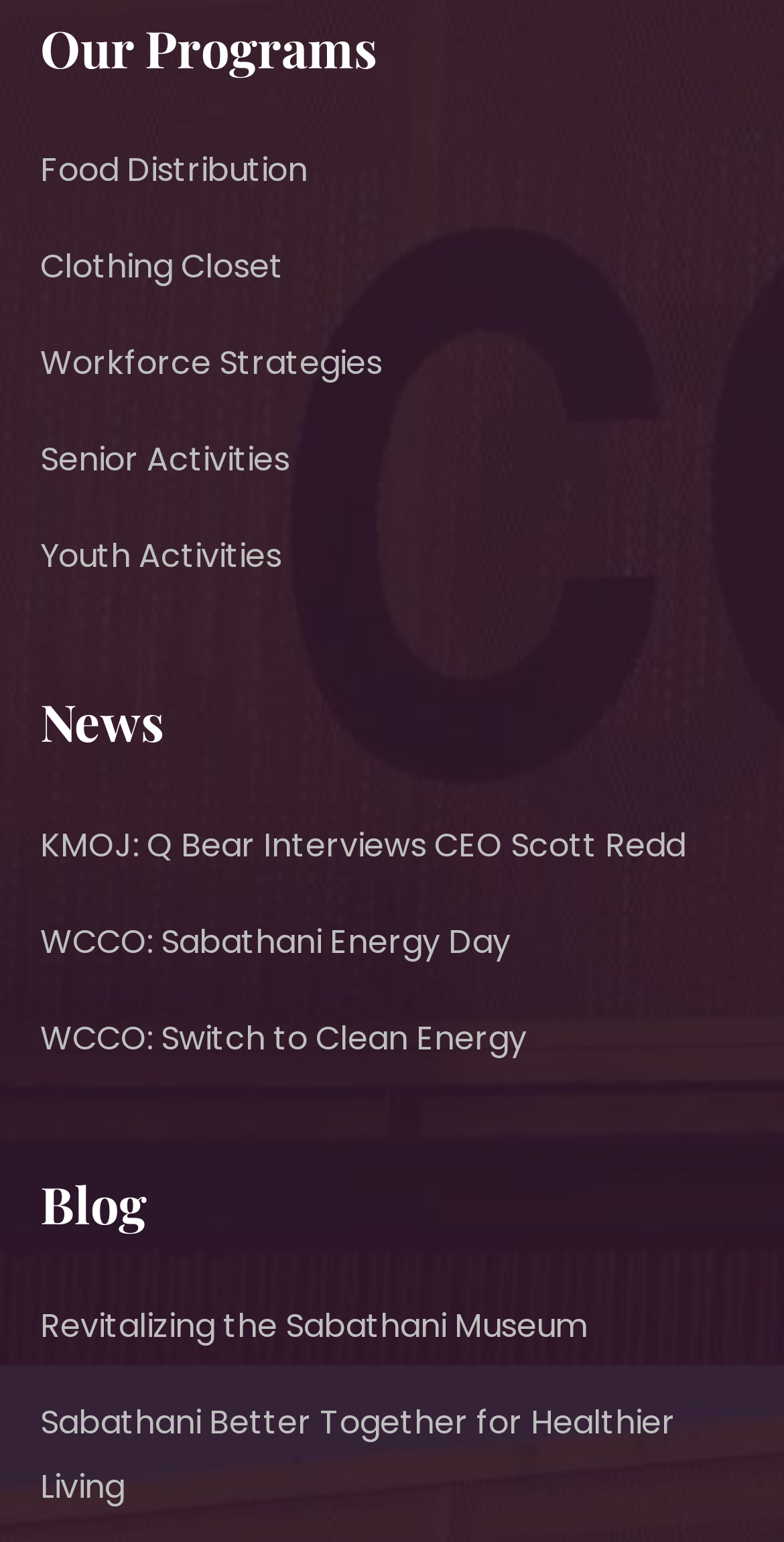Please reply to the following question with a single word or a short phrase:
What is the title of the second news article?

WCCO: Sabathani Energy Day